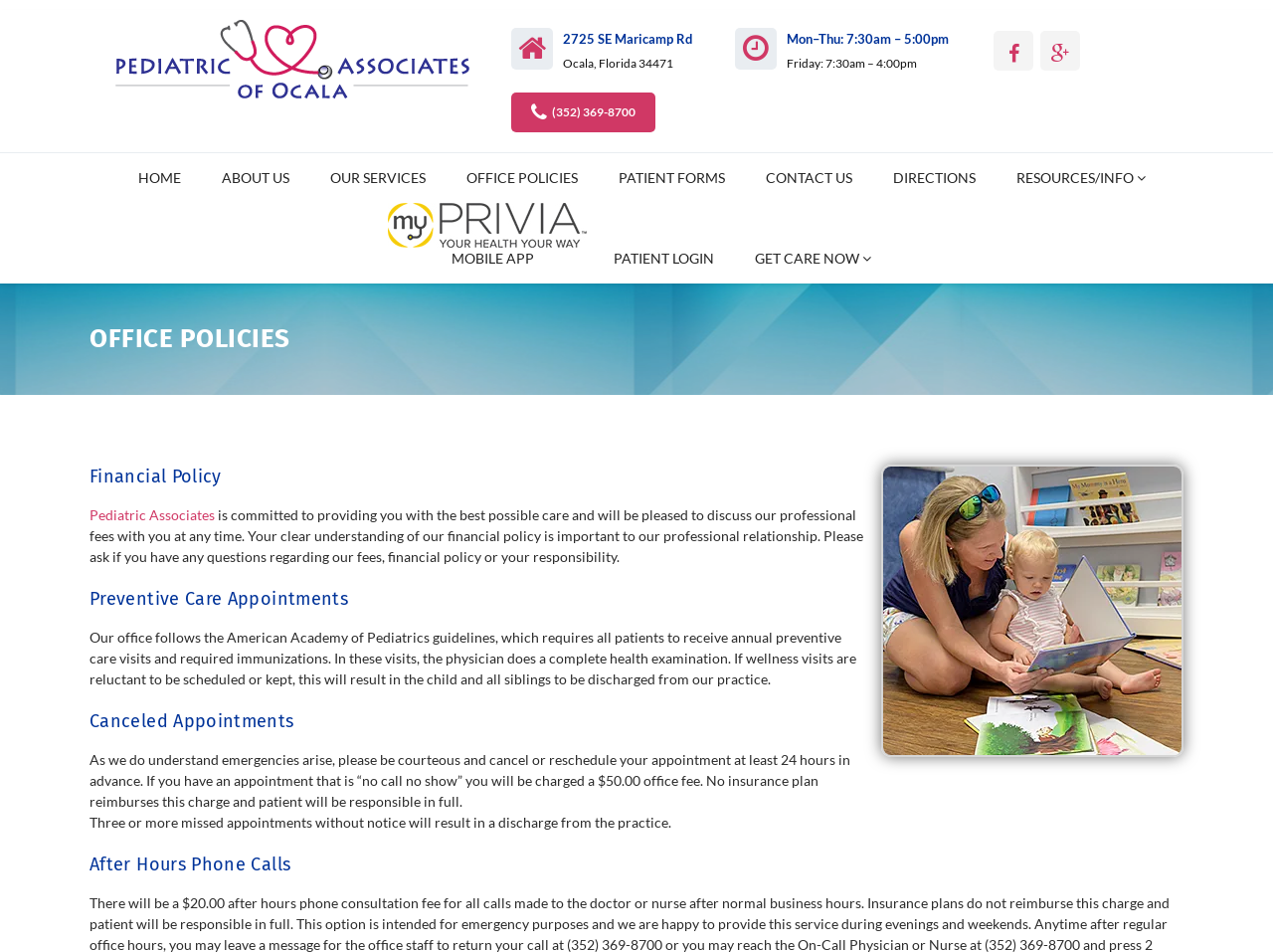Determine the bounding box coordinates of the section I need to click to execute the following instruction: "Get care now". Provide the coordinates as four float numbers between 0 and 1, i.e., [left, top, right, bottom].

[0.582, 0.245, 0.695, 0.297]